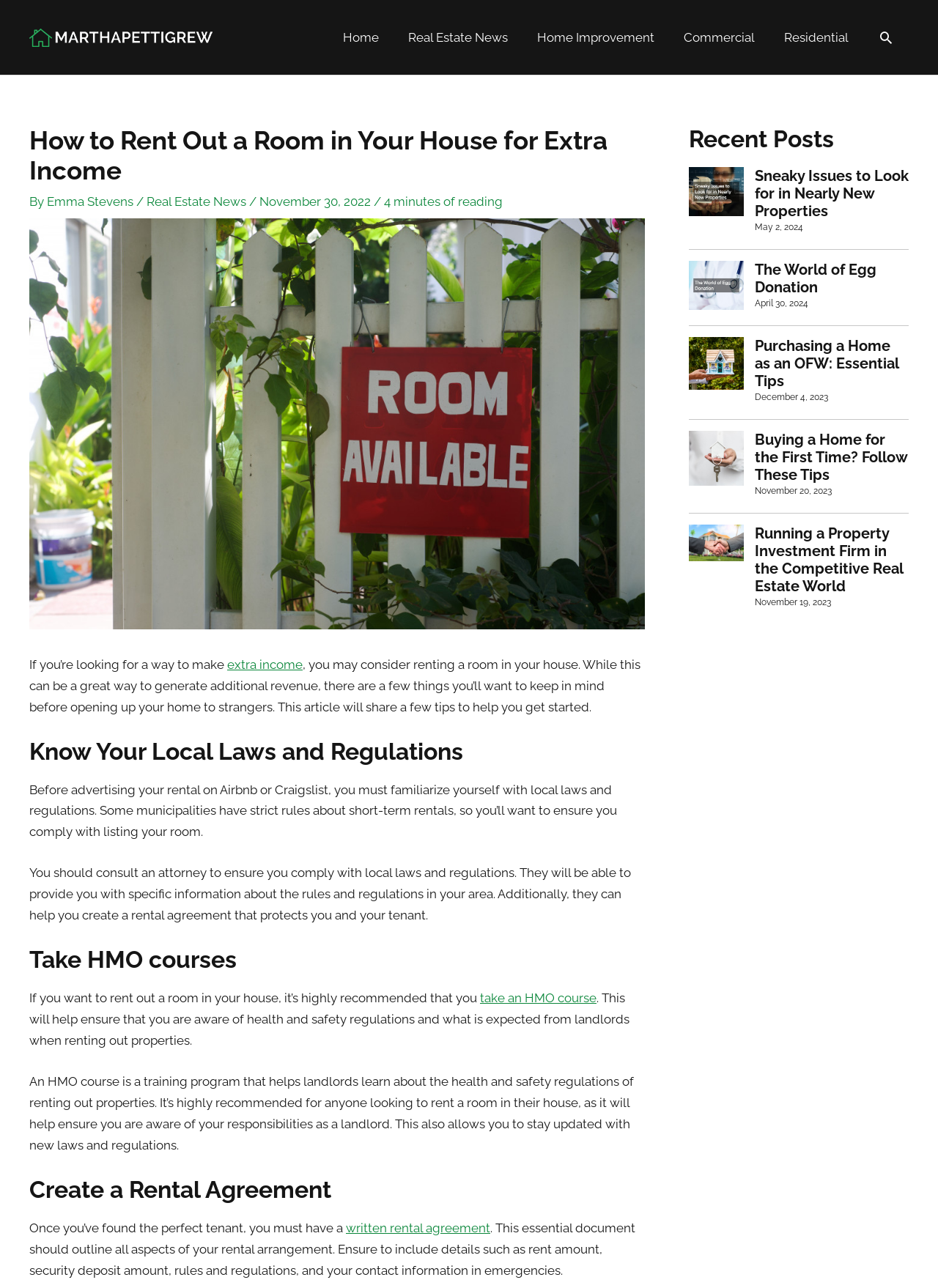What is the author of the article?
Carefully analyze the image and provide a detailed answer to the question.

The author of the article can be found in the header section of the webpage, where it says 'By Emma Stevens'. This information is provided to give credit to the person who wrote the article.